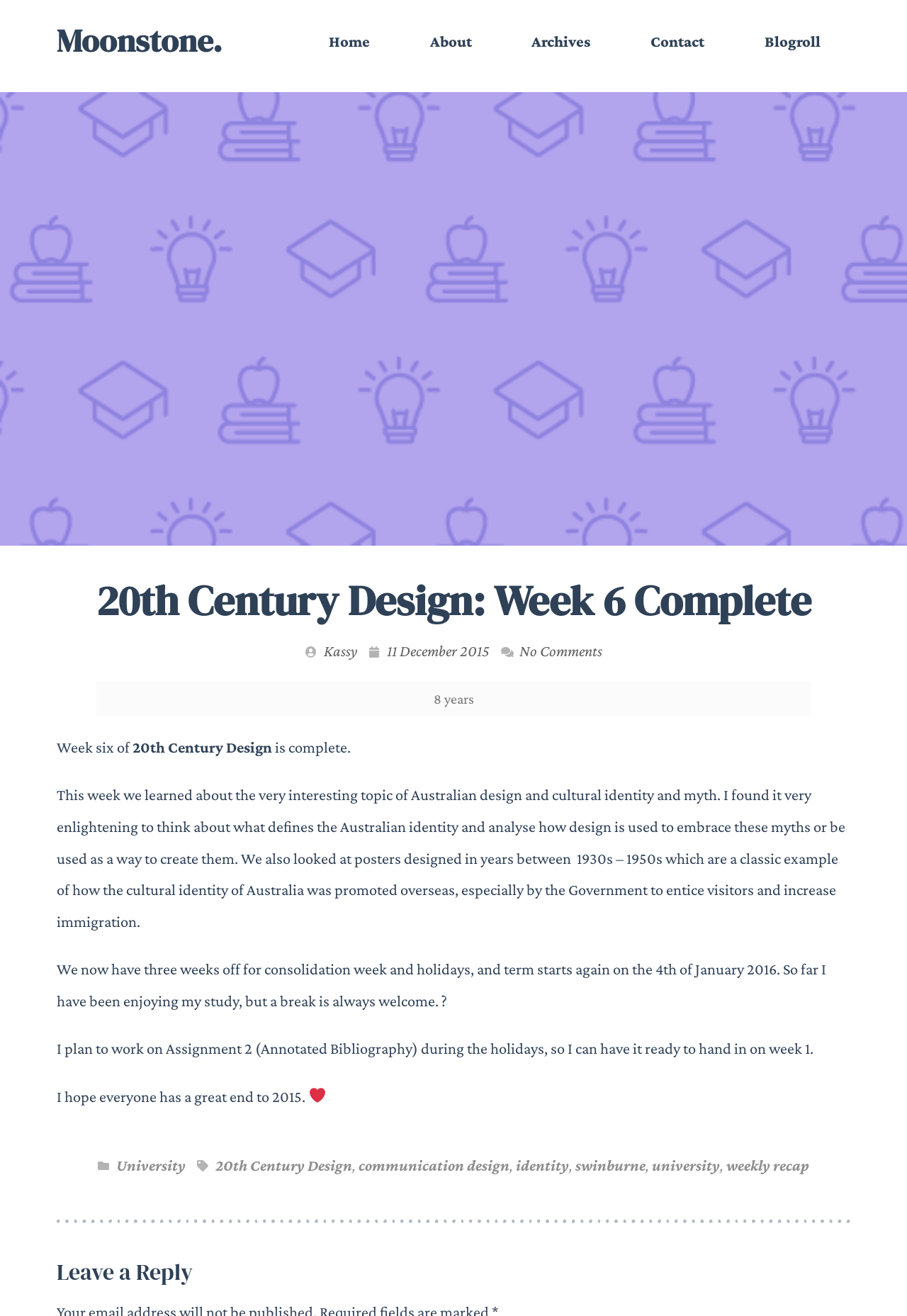Locate the bounding box coordinates of the element that should be clicked to execute the following instruction: "visit university website".

[0.128, 0.879, 0.205, 0.892]